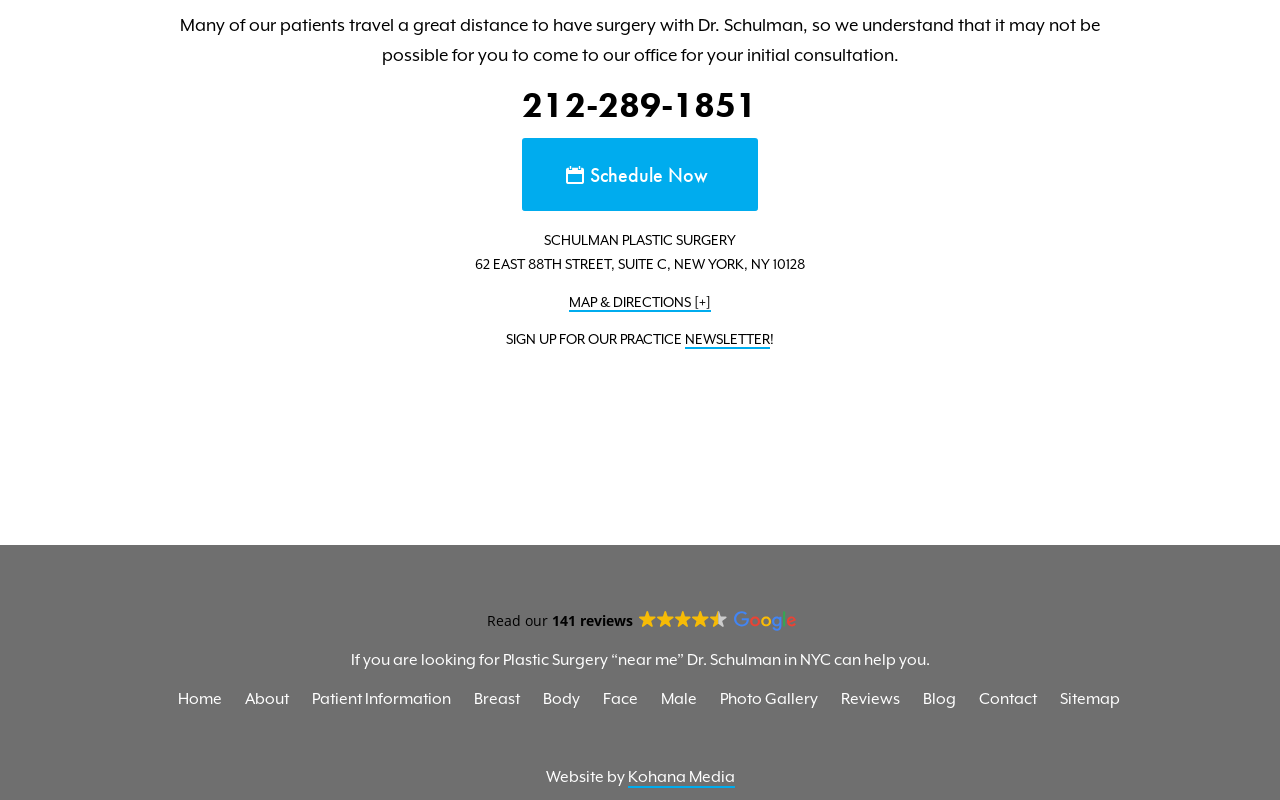Find the coordinates for the bounding box of the element with this description: "Patient Information".

[0.244, 0.846, 0.352, 0.902]